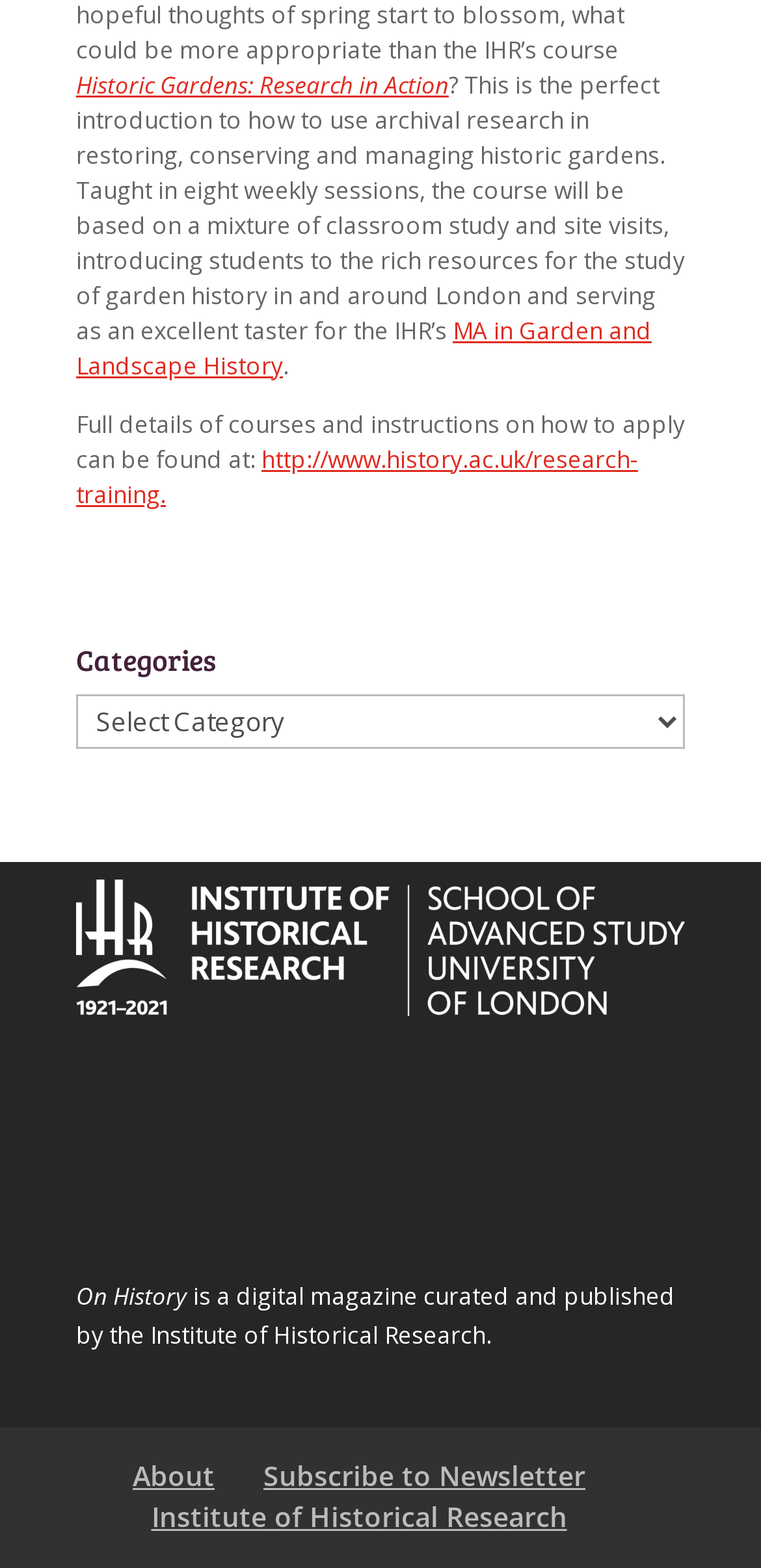Given the description of the UI element: "Institute of Historical Research", predict the bounding box coordinates in the form of [left, top, right, bottom], with each value being a float between 0 and 1.

[0.199, 0.955, 0.745, 0.979]